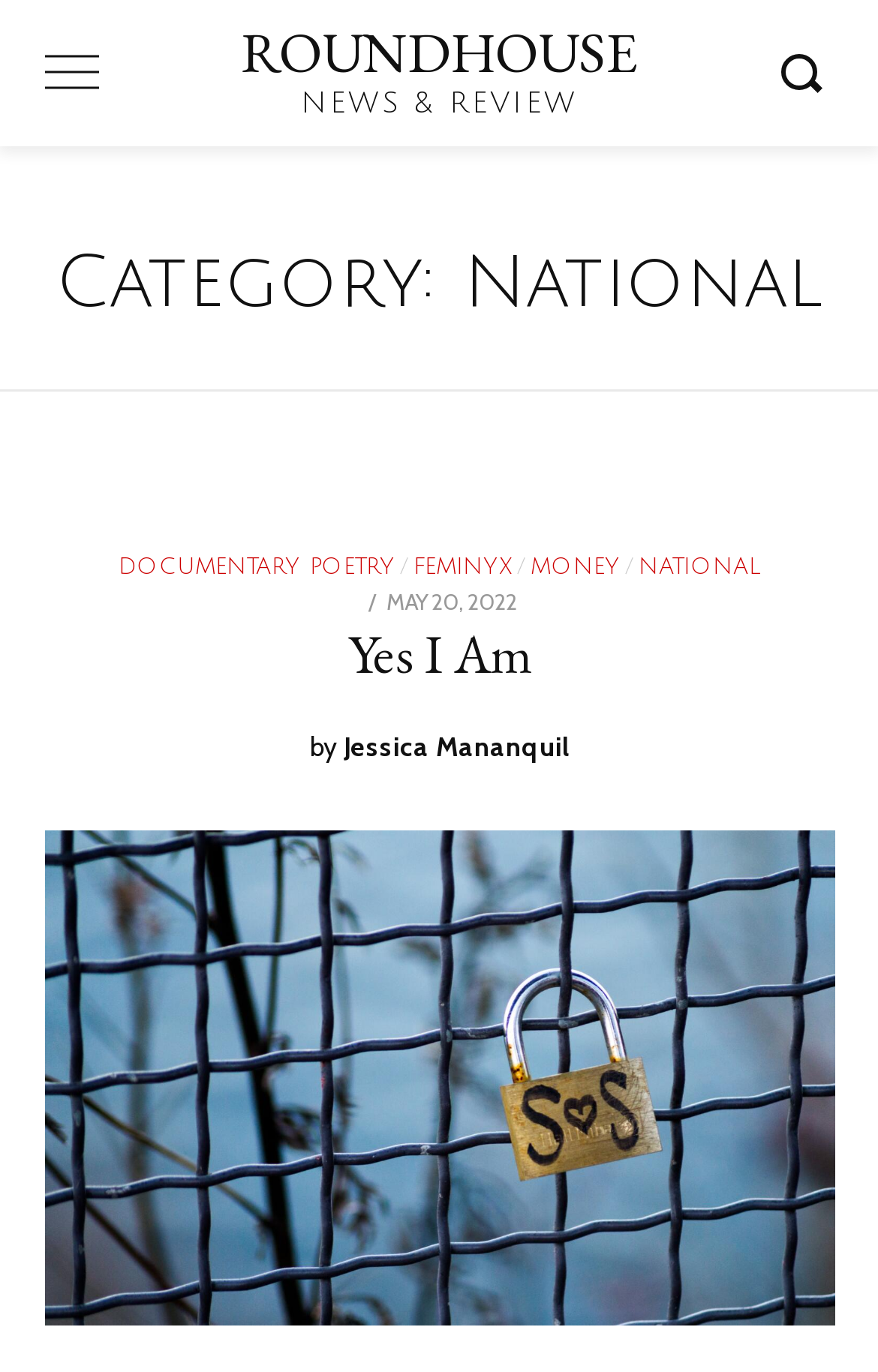What is the date of the post?
Could you answer the question with a detailed and thorough explanation?

I found a time element with the text 'MAY 20, 2022' which is likely to be the date of the post, and it is also part of a larger structure indicating the post's metadata.